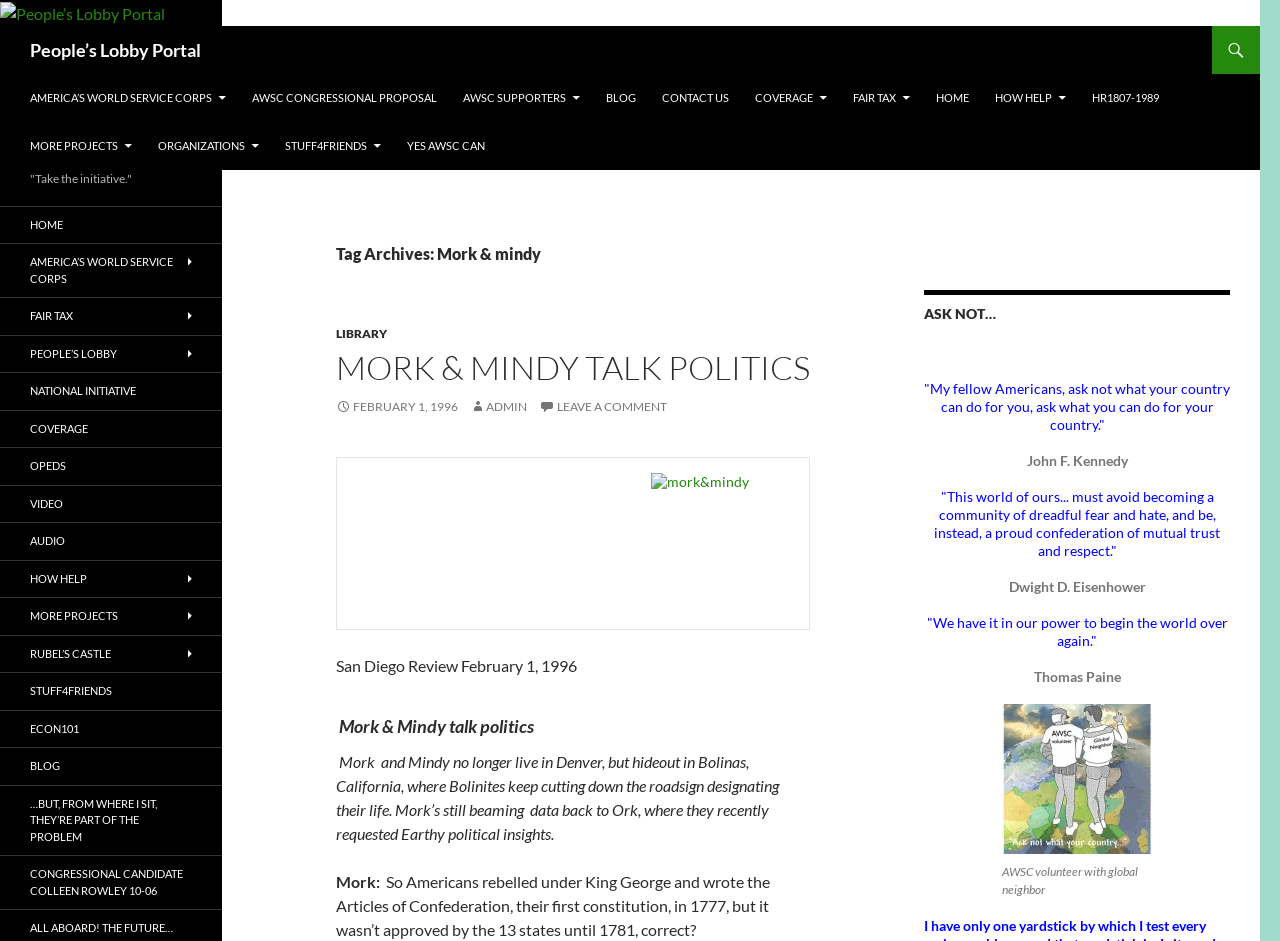Indicate the bounding box coordinates of the element that must be clicked to execute the instruction: "Read the quote by John F. Kennedy". The coordinates should be given as four float numbers between 0 and 1, i.e., [left, top, right, bottom].

[0.722, 0.404, 0.961, 0.46]